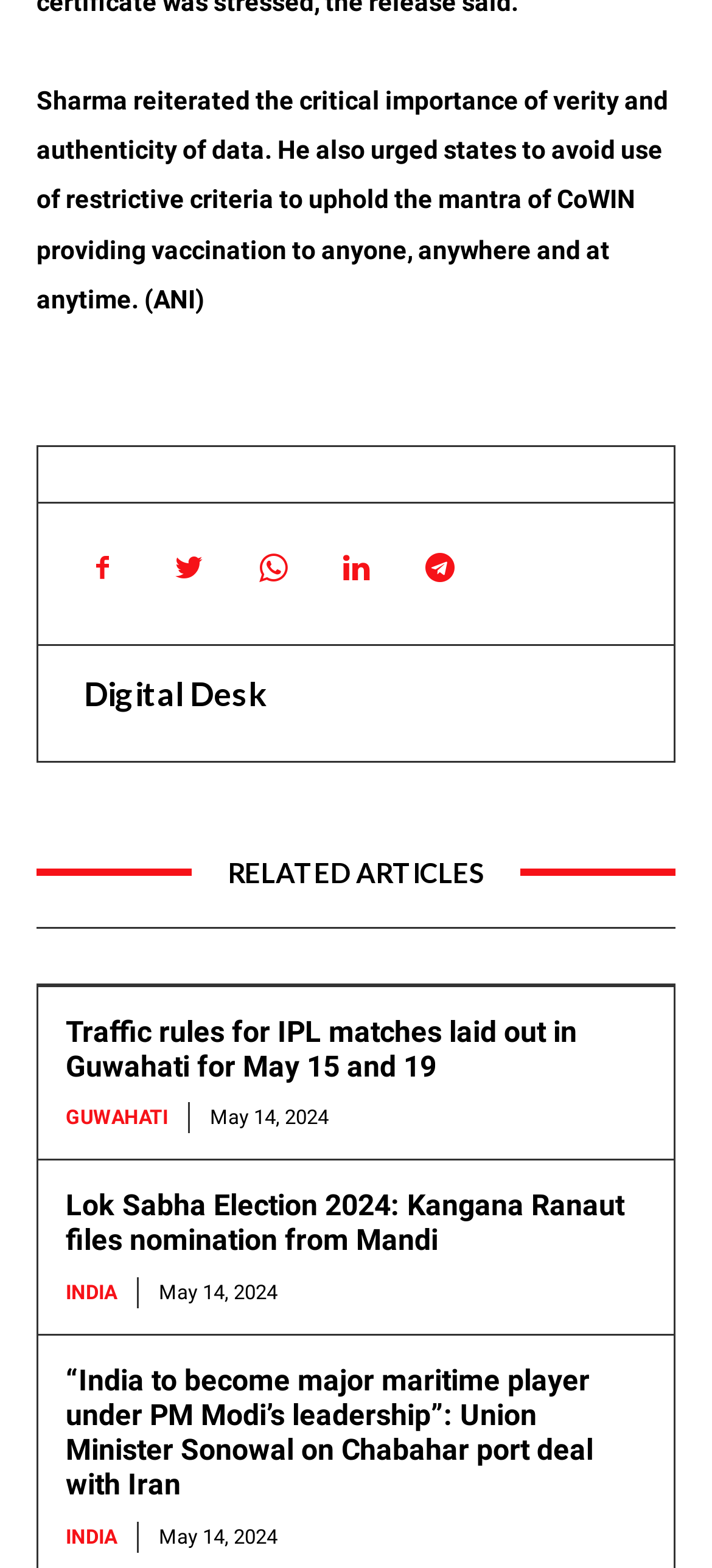Please identify the bounding box coordinates of the region to click in order to complete the task: "Click on the Digital Desk link". The coordinates must be four float numbers between 0 and 1, specified as [left, top, right, bottom].

[0.118, 0.43, 0.374, 0.456]